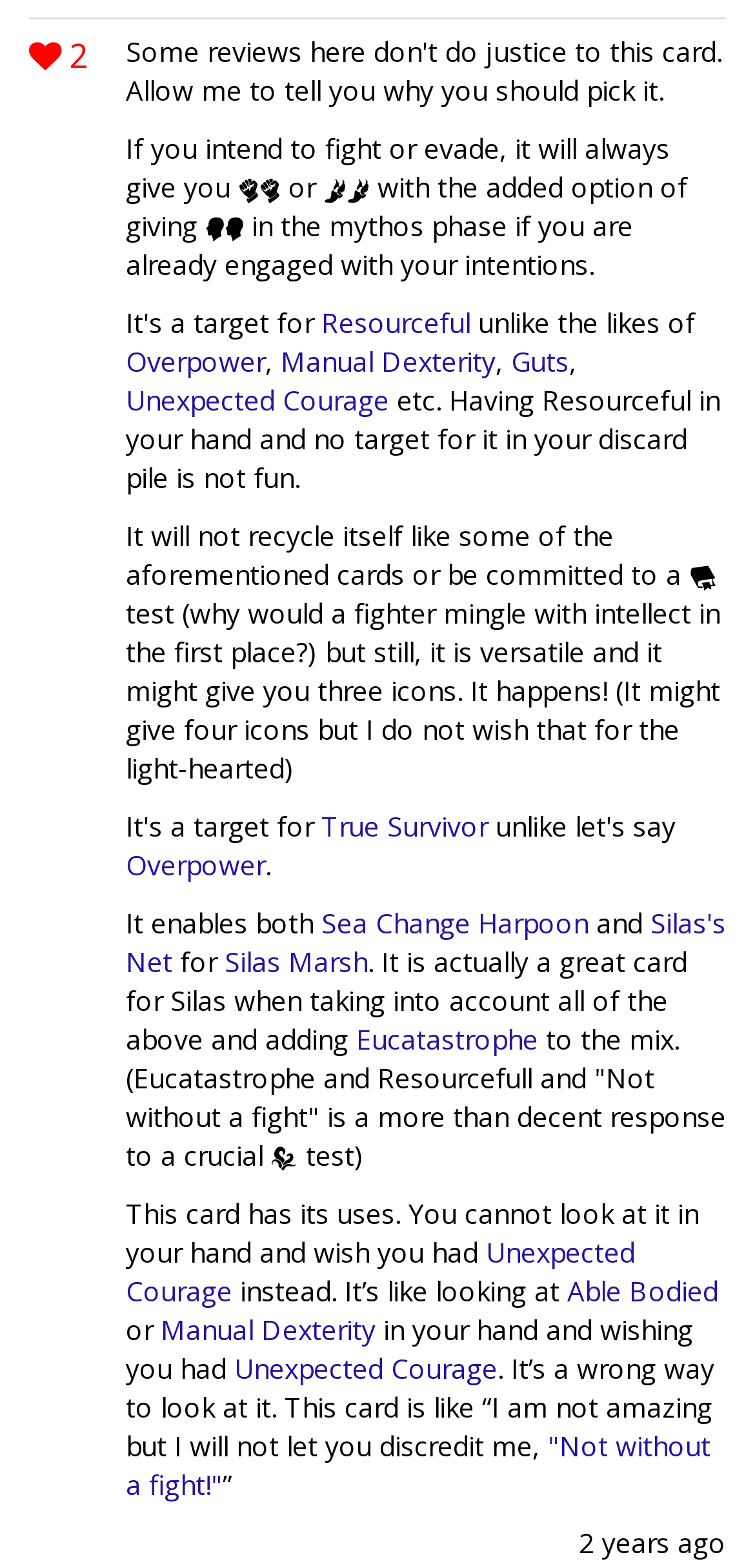Using the given description, provide the bounding box coordinates formatted as (top-left x, top-left y, bottom-right x, bottom-right y), with all values being floating point numbers between 0 and 1. Description: "Not without a fight!"

[0.167, 0.911, 0.941, 0.959]